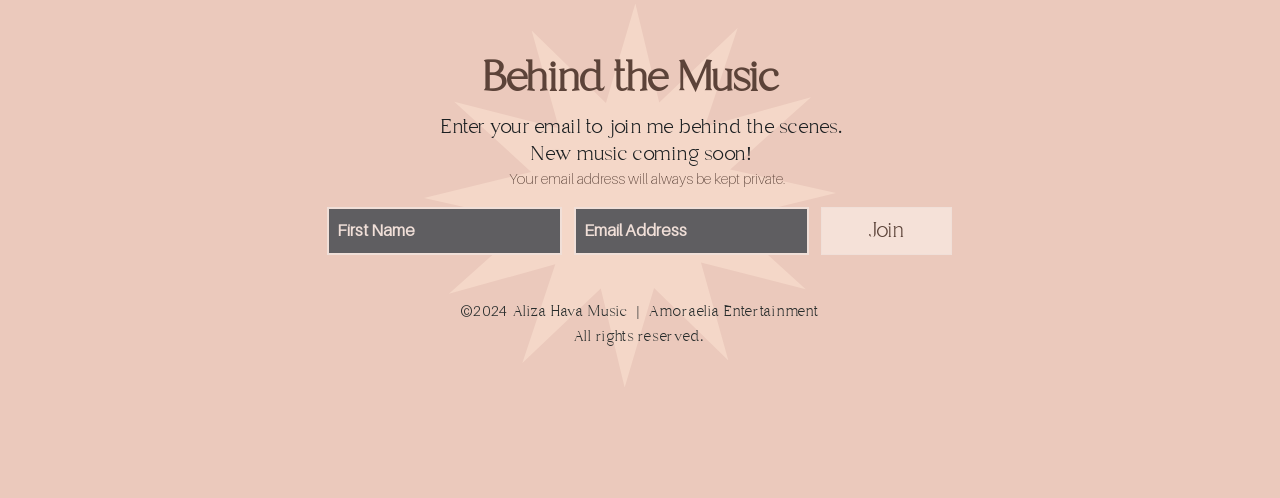Determine the bounding box coordinates for the UI element described. Format the coordinates as (top-left x, top-left y, bottom-right x, bottom-right y) and ensure all values are between 0 and 1. Element description: aria-label="Spotify"

[0.584, 0.804, 0.61, 0.873]